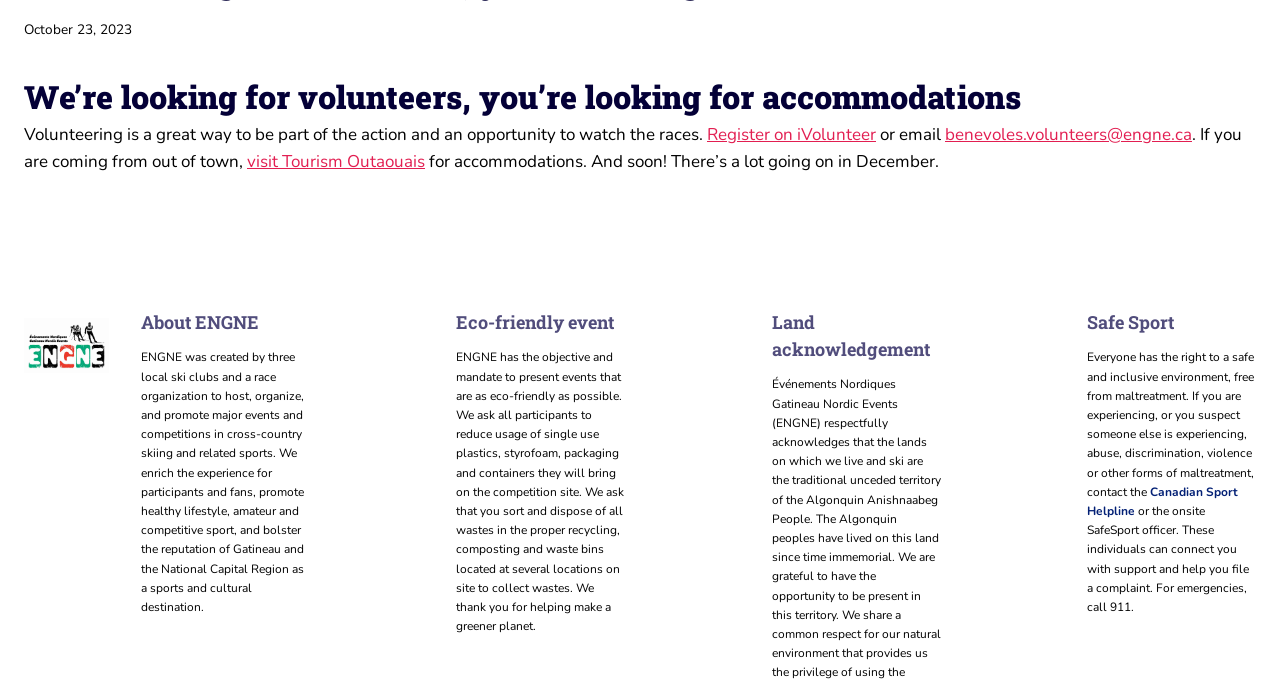Give a short answer to this question using one word or a phrase:
How can volunteers register?

Register on iVolunteer or email